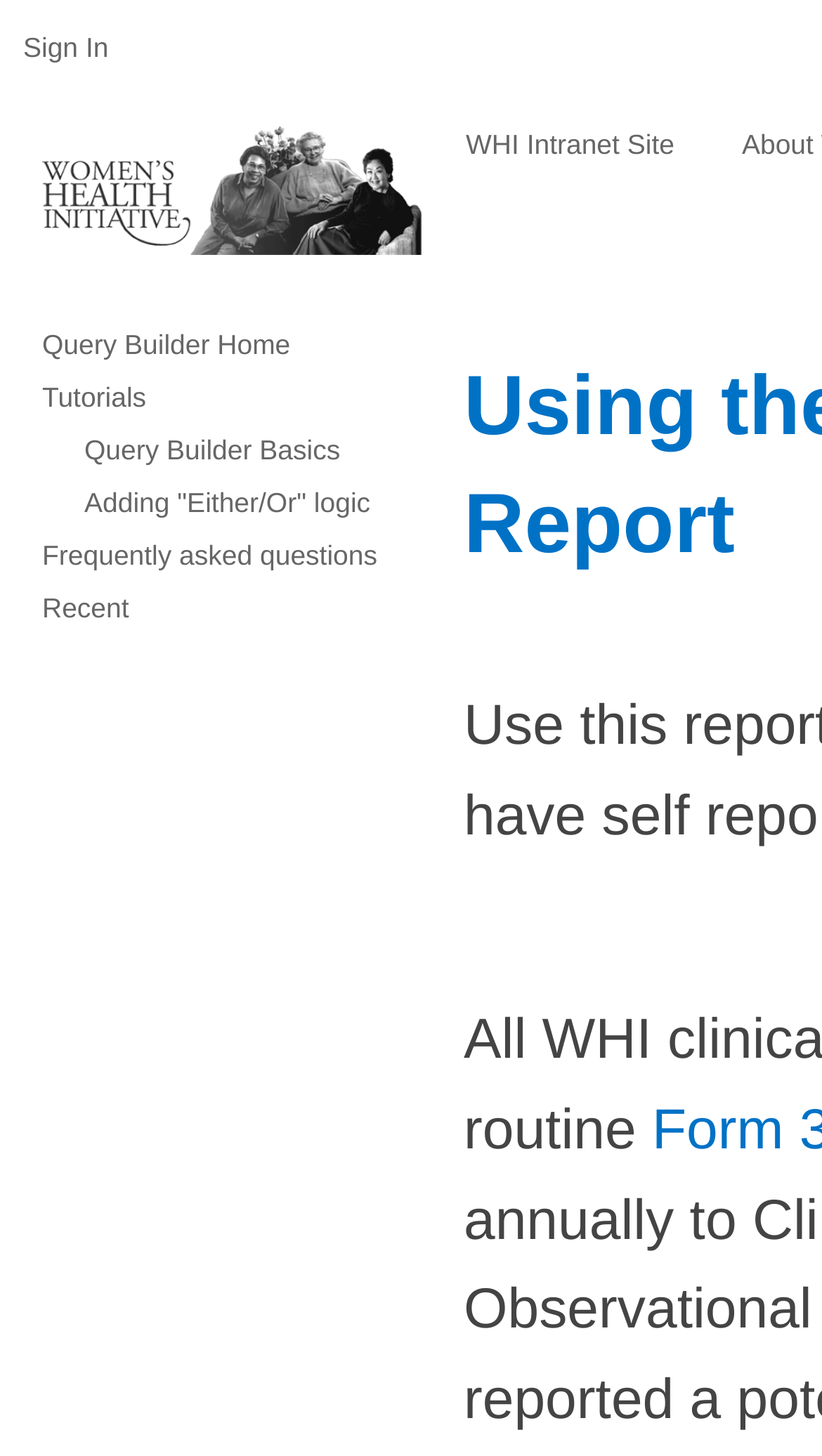Construct a comprehensive caption that outlines the webpage's structure and content.

The webpage is titled "Self Reported Outcomes Report" and has a prominent sign-in link at the top left corner. To the right of the sign-in link, there is a "Db Public" link accompanied by an image. Further to the right, there is a "WHI Intranet Site" link with an Alt+1 shortcut.

Below the top section, there is a "Query Builder Home" link, followed by a "Tutorials" section. The tutorials section contains several links, including "Query Builder Basics", "Adding 'Either/Or' logic", and "Frequently asked questions". The "Recent" link is located at the bottom of this section.

Overall, the webpage appears to be a resource page for query building, with links to tutorials, FAQs, and other related resources.